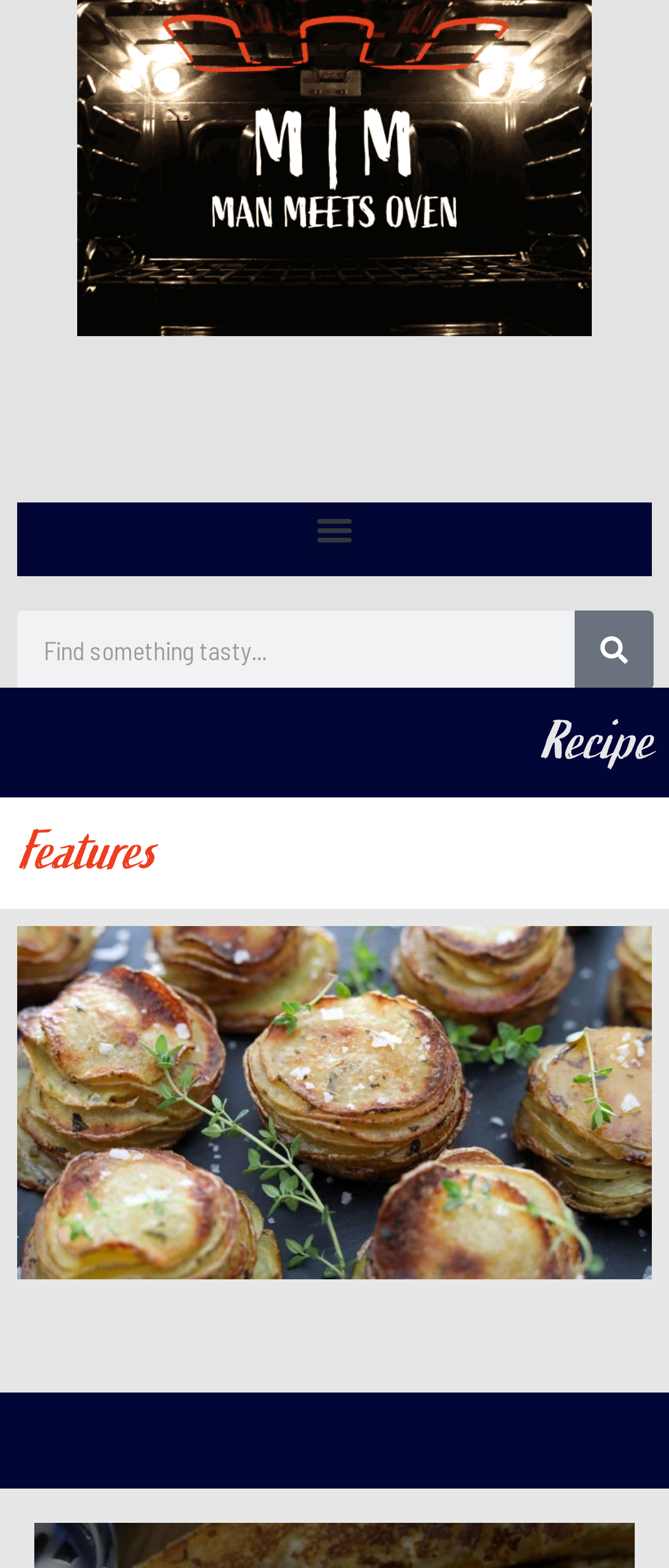What is the text on the search button?
Refer to the image and provide a one-word or short phrase answer.

Search